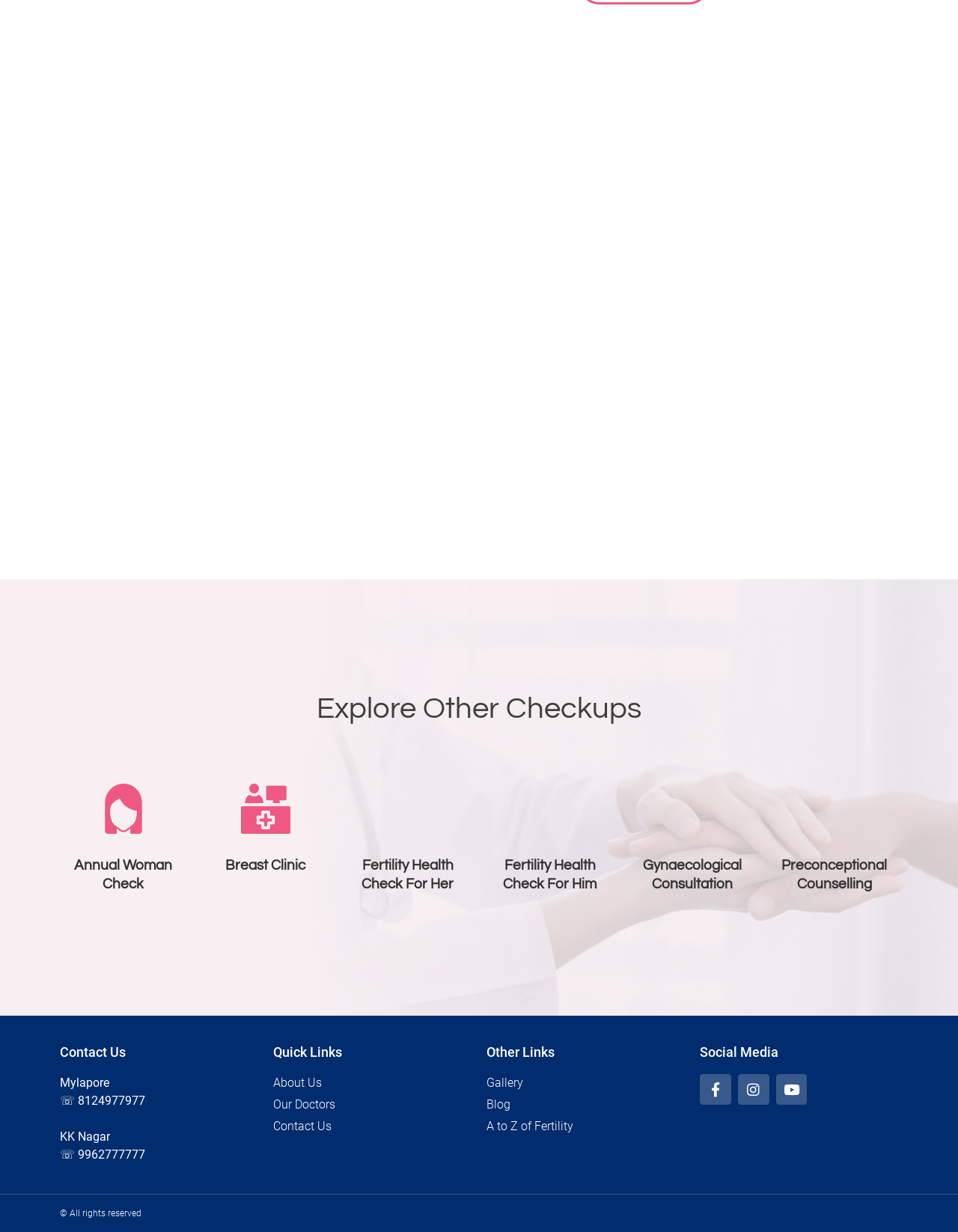Indicate the bounding box coordinates of the clickable region to achieve the following instruction: "Check Fertility Health Check For Her."

[0.378, 0.696, 0.474, 0.723]